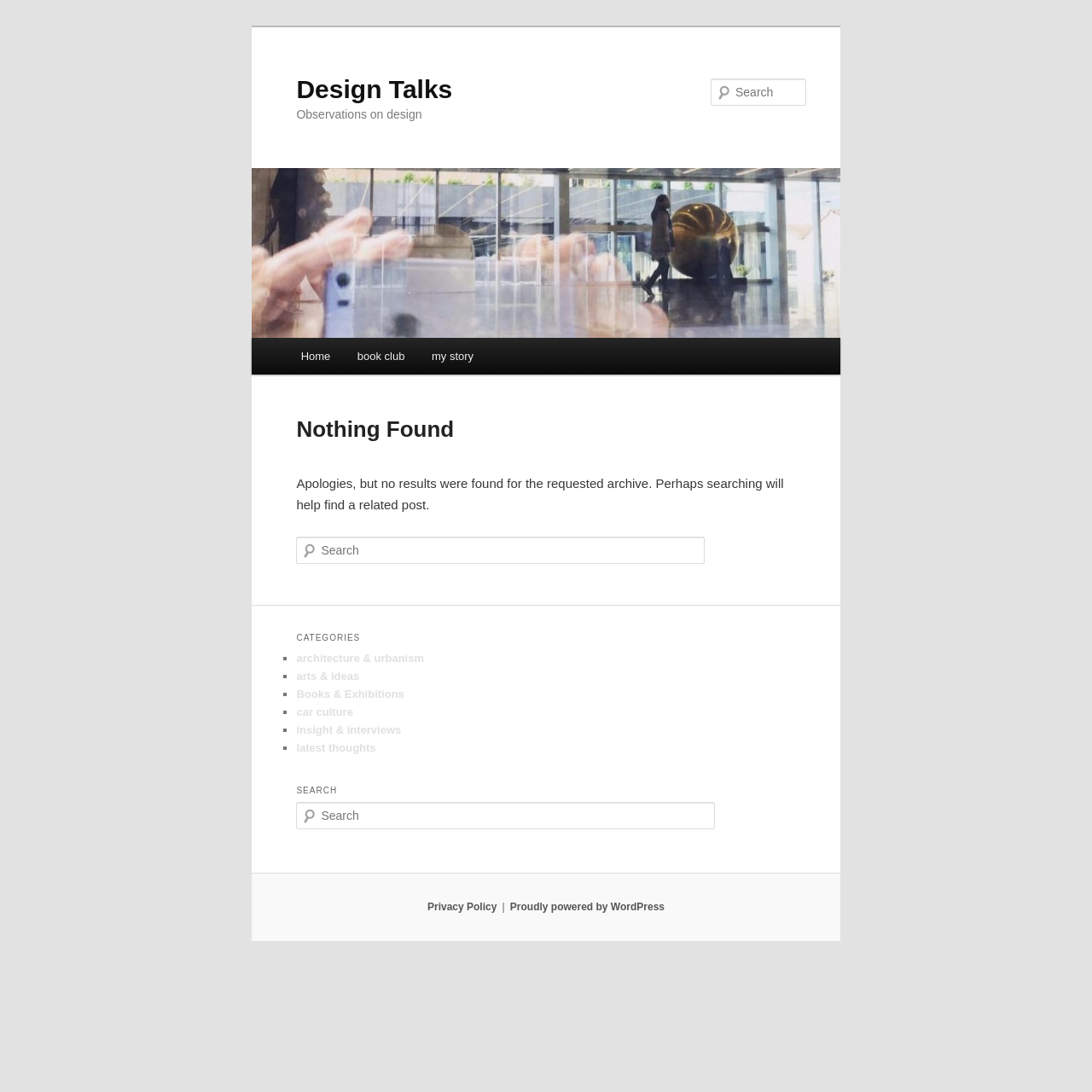Please specify the coordinates of the bounding box for the element that should be clicked to carry out this instruction: "Search in the main menu". The coordinates must be four float numbers between 0 and 1, formatted as [left, top, right, bottom].

[0.271, 0.491, 0.646, 0.516]